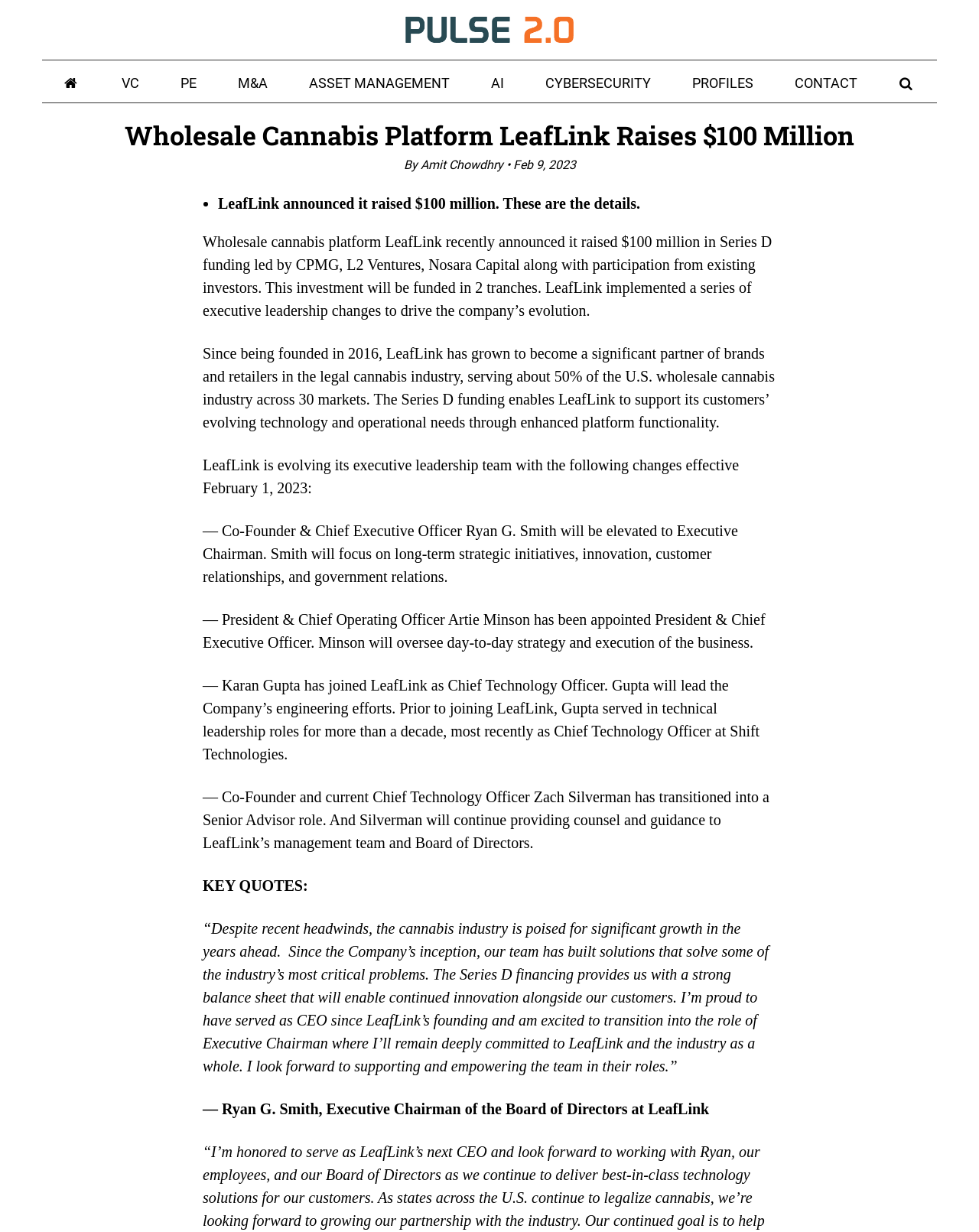Examine the image and give a thorough answer to the following question:
Who is the new Chief Executive Officer of LeafLink?

I found the answer by reading the text '— President & Chief Operating Officer Artie Minson has been appointed President & Chief Executive Officer.' which indicates that Artie Minson is the new CEO.